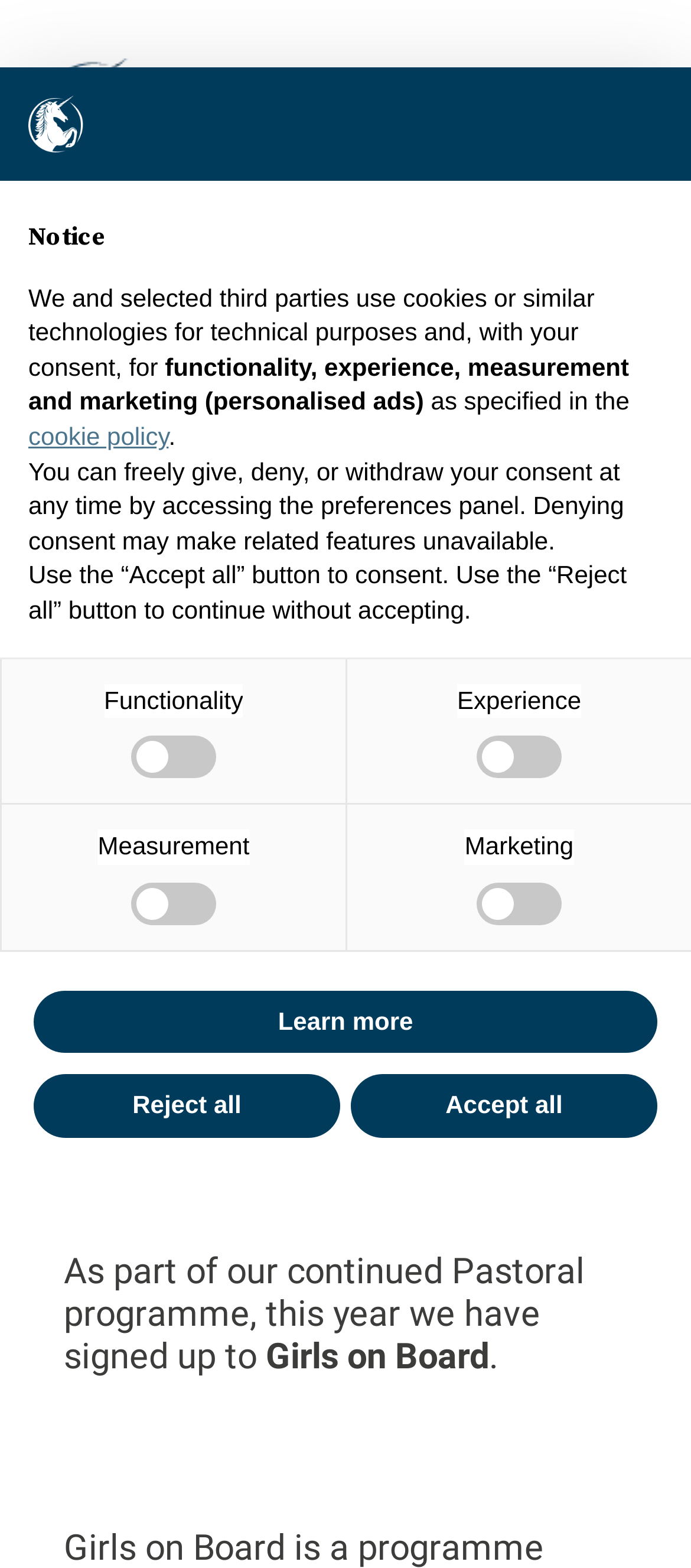Describe the webpage in detail, including text, images, and layout.

The webpage is about the "Girls on Board" program at Sancton Wood School. At the top left, there is a link to the school's website and an image of the school's logo. Below the logo, there is a date "16th October 2017" and a heading "Girls on Board" with a link to the program's website. To the right of the heading, there is an image related to the program.

Below the heading, there is a paragraph of text explaining that the school has signed up to the "Girls on Board" program as part of their continued Pastoral program. The paragraph includes a link to the program's website.

At the bottom of the page, there is a notice dialog box with a logo and a heading "Notice". The dialog box contains a long paragraph of text explaining the use of cookies and similar technologies on the website. The text is divided into sections with headings and includes links to the cookie policy. There are also four checkboxes for functionality, experience, measurement, and marketing, and three buttons to learn more, reject all, or accept all.

Overall, the webpage is focused on providing information about the "Girls on Board" program at Sancton Wood School, with additional details about the school's use of cookies and similar technologies.